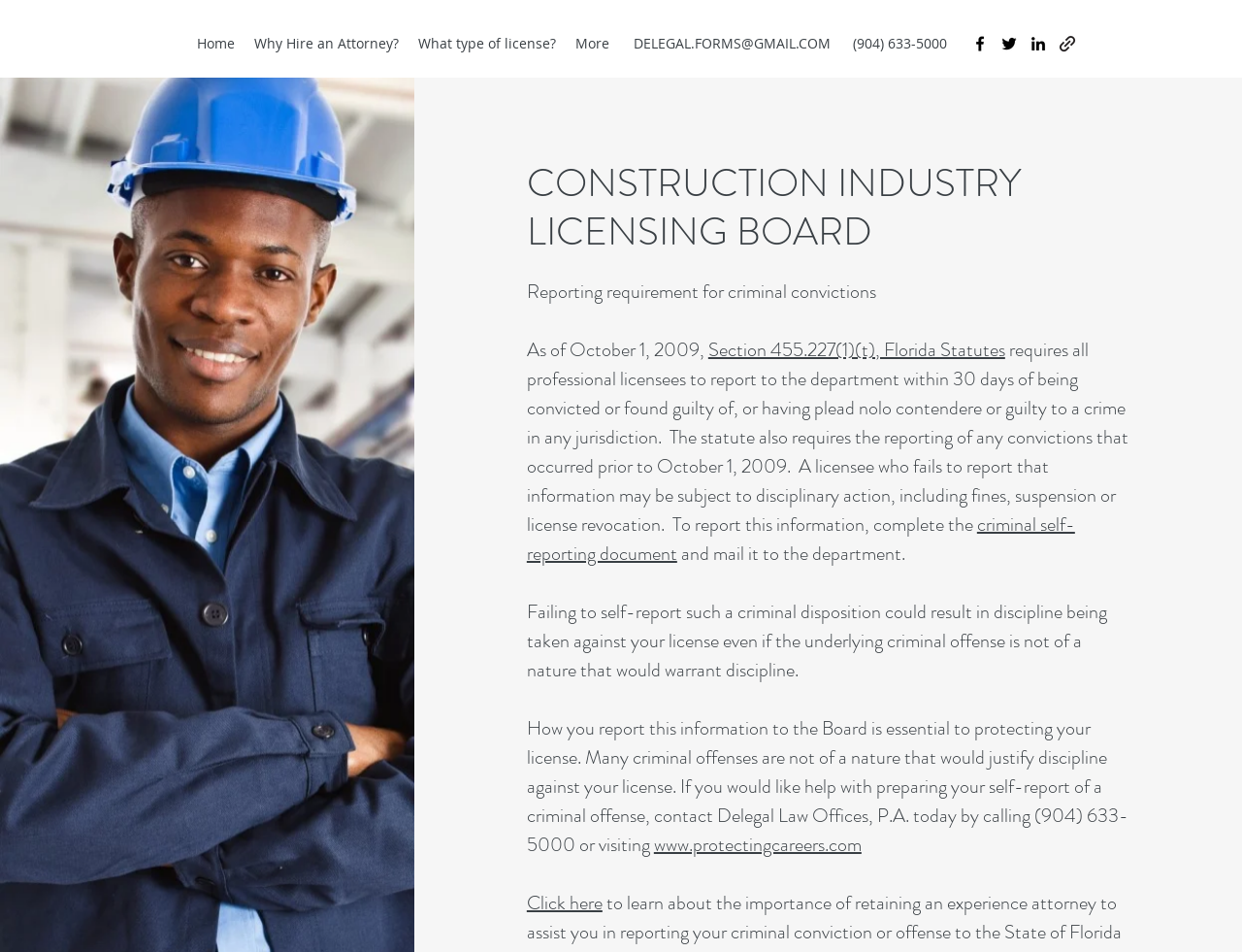What is the purpose of reporting criminal convictions?
Kindly offer a comprehensive and detailed response to the question.

According to the webpage content, reporting criminal convictions is required by law, and failing to do so may result in disciplinary action, including fines, suspension, or license revocation.